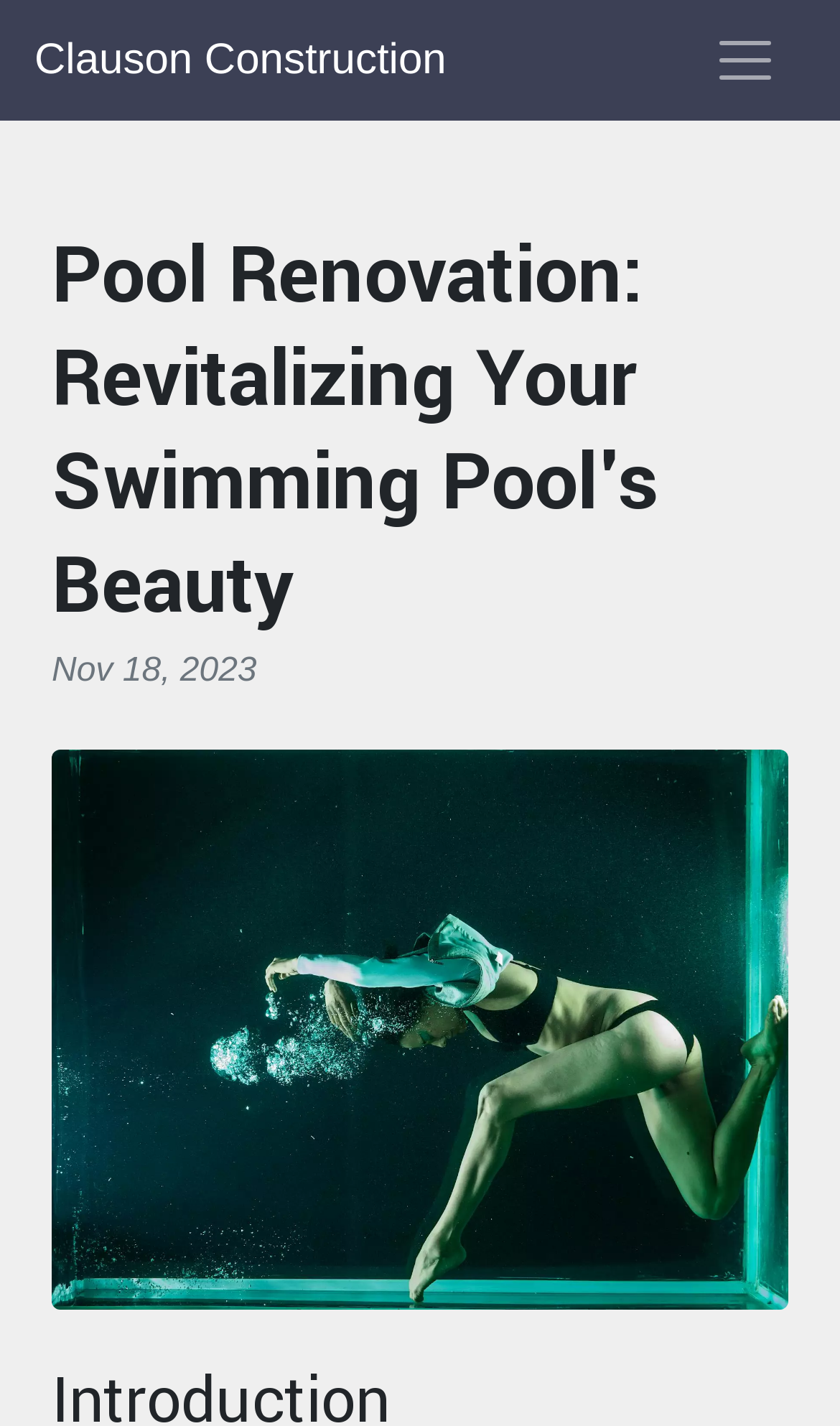Please identify the primary heading on the webpage and return its text.

Pool Renovation: Revitalizing Your Swimming Pool's Beauty